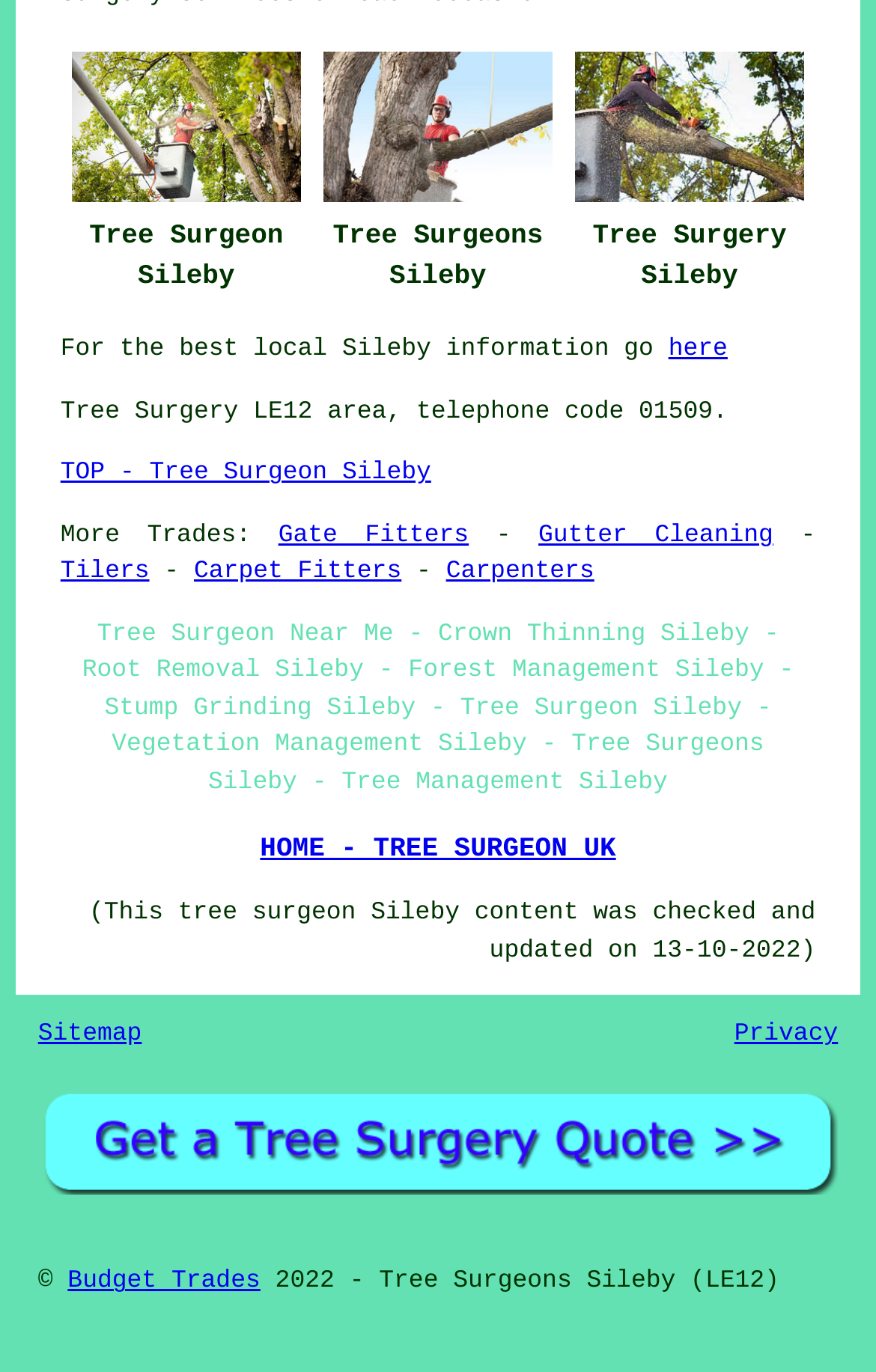Given the element description: "Carpenters", predict the bounding box coordinates of this UI element. The coordinates must be four float numbers between 0 and 1, given as [left, top, right, bottom].

[0.509, 0.408, 0.678, 0.428]